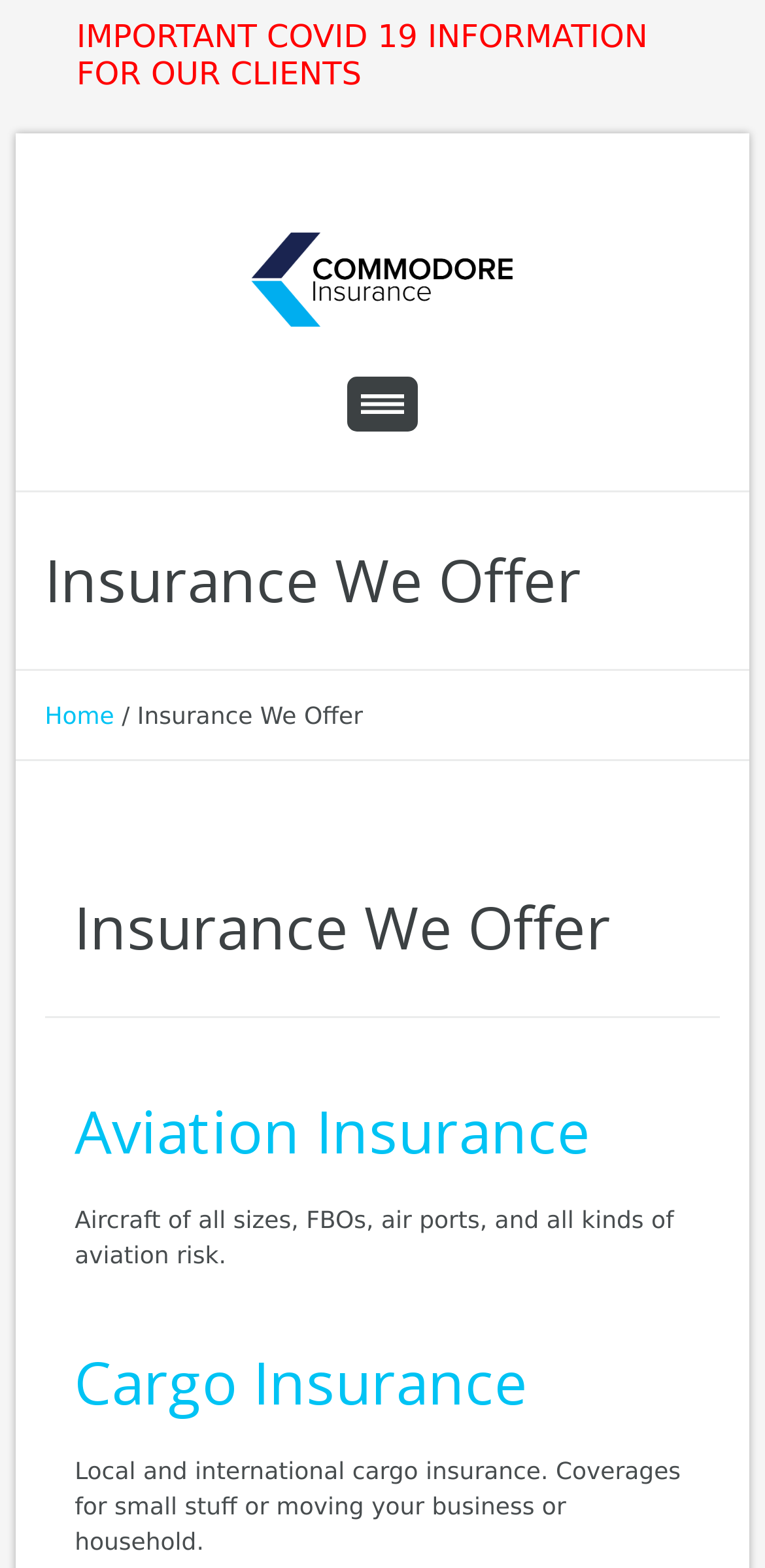What is the name of the insurance company?
Using the information presented in the image, please offer a detailed response to the question.

The name of the insurance company can be found in the top-left corner of the webpage, where it says 'Commodore Insurance' with an accompanying image.